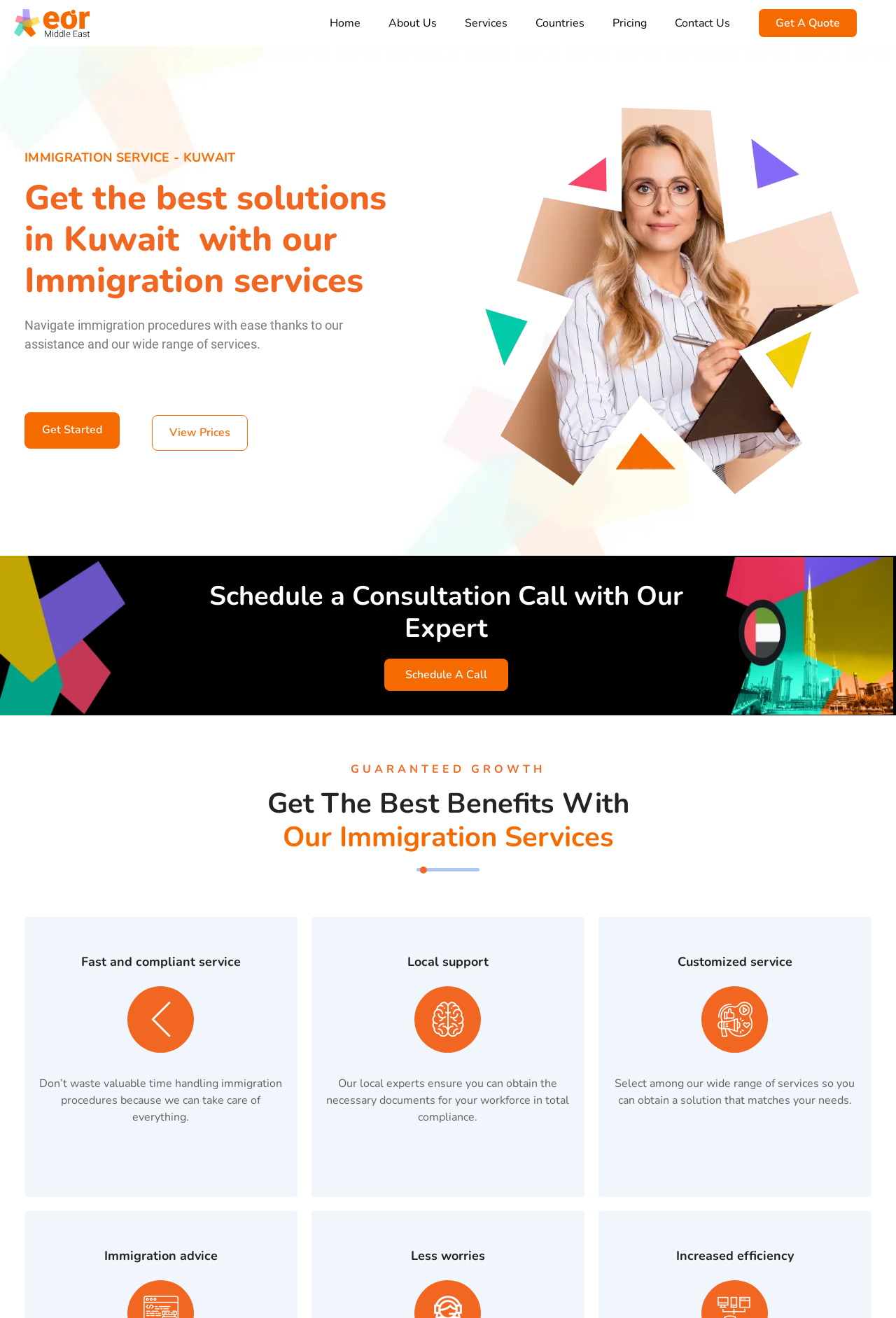Provide a one-word or short-phrase response to the question:
What is the main service offered by this company?

Immigration services